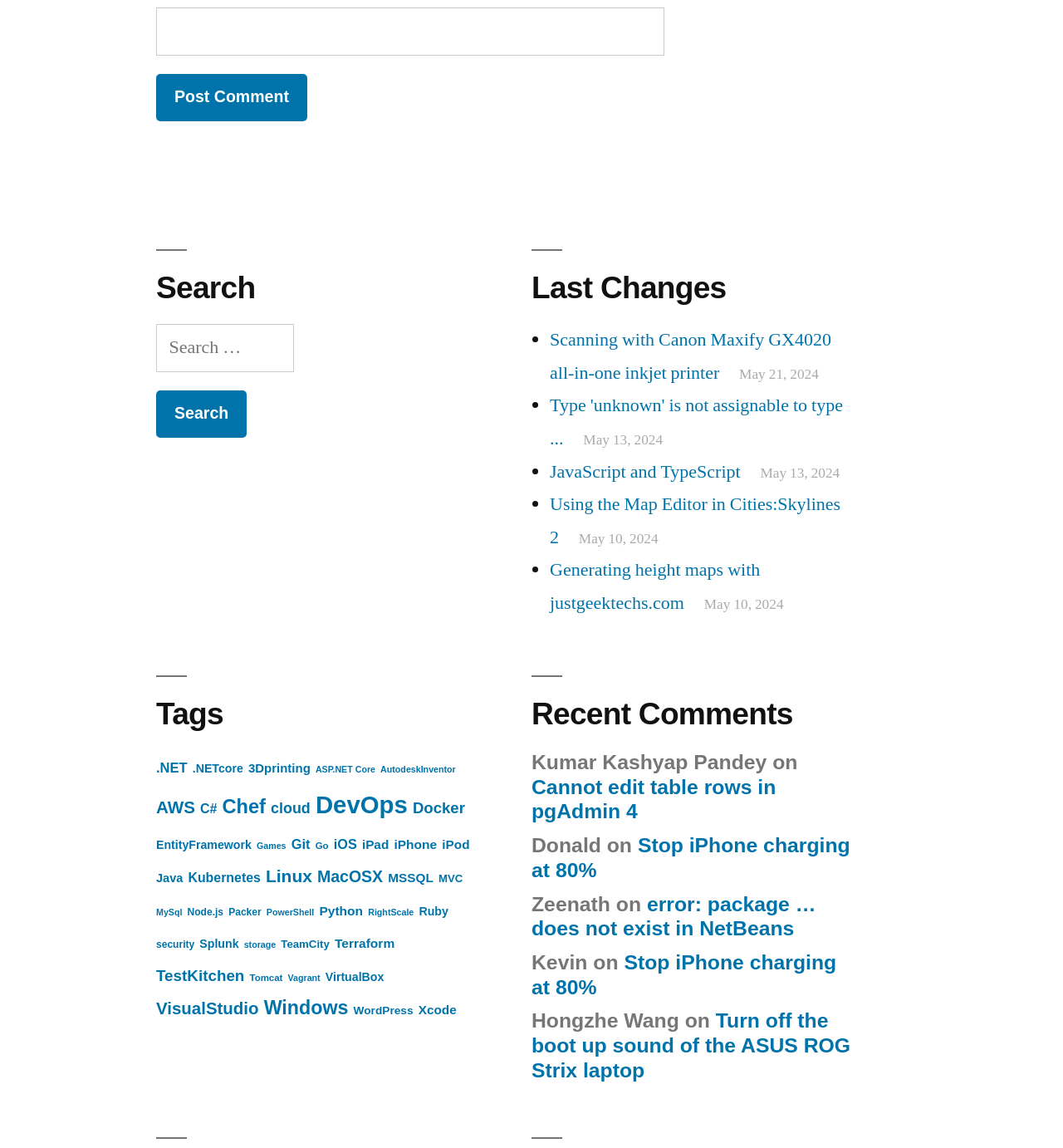Given the description "Arbitrum Faucet", provide the bounding box coordinates of the corresponding UI element.

None